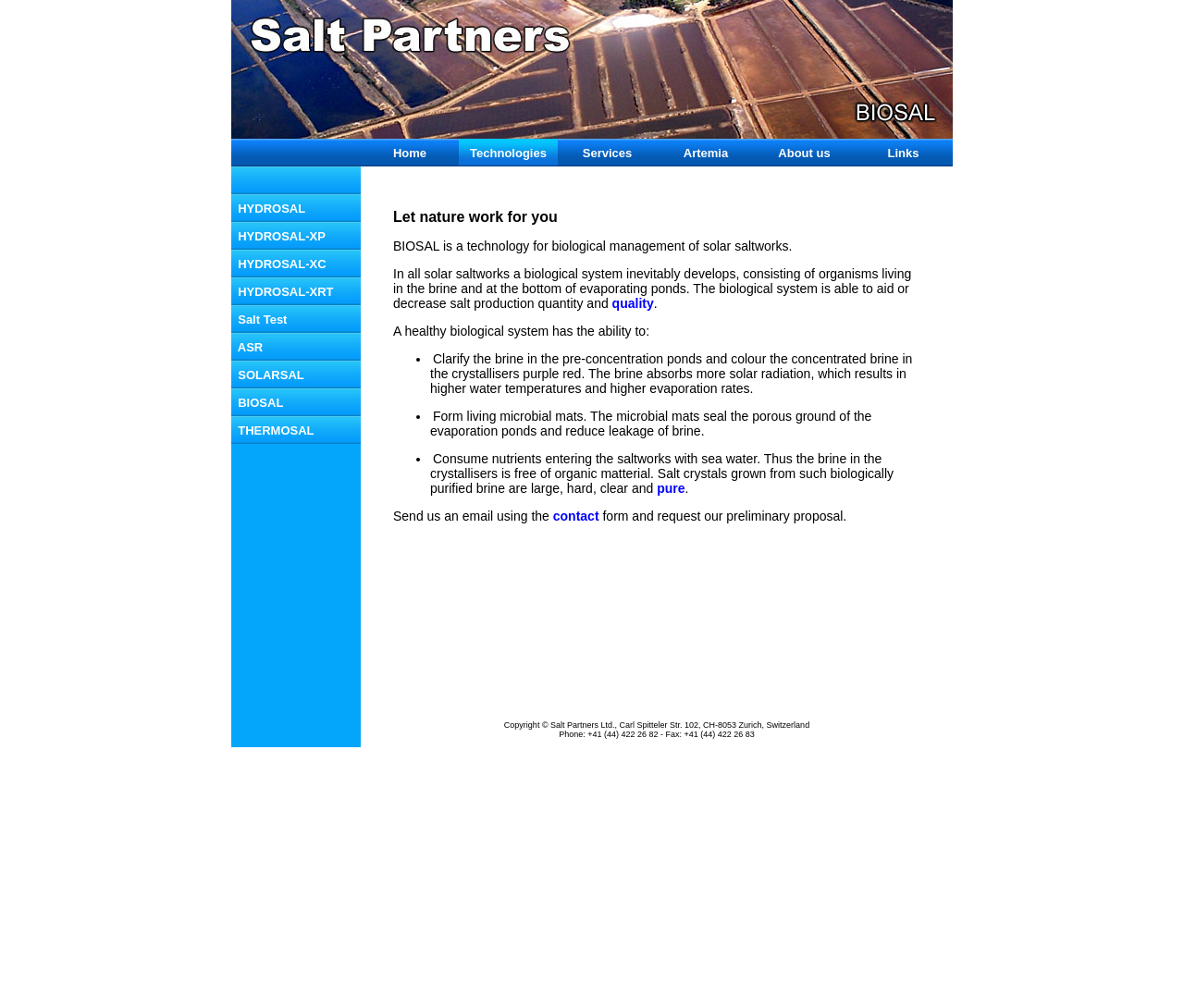Locate the bounding box coordinates of the area to click to fulfill this instruction: "Click on SOLARSAL". The bounding box should be presented as four float numbers between 0 and 1, in the order [left, top, right, bottom].

[0.195, 0.365, 0.257, 0.378]